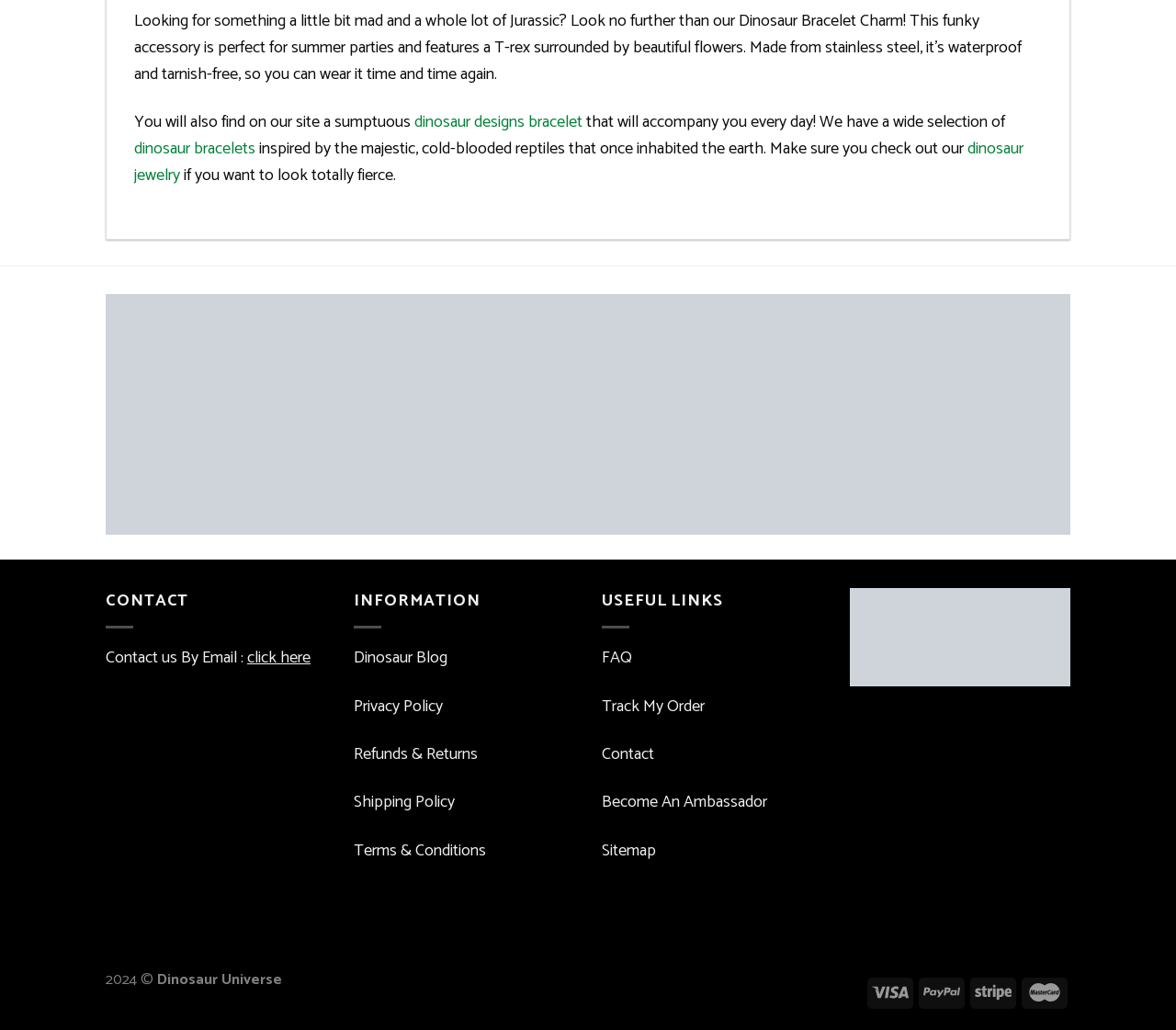Using the information in the image, give a comprehensive answer to the question: 
What are the three categories listed at the bottom of the page?

By examining the StaticText elements with IDs 115, 119, and 123, we can see that the three categories listed at the bottom of the page are CONTACT, INFORMATION, and USEFUL LINKS.